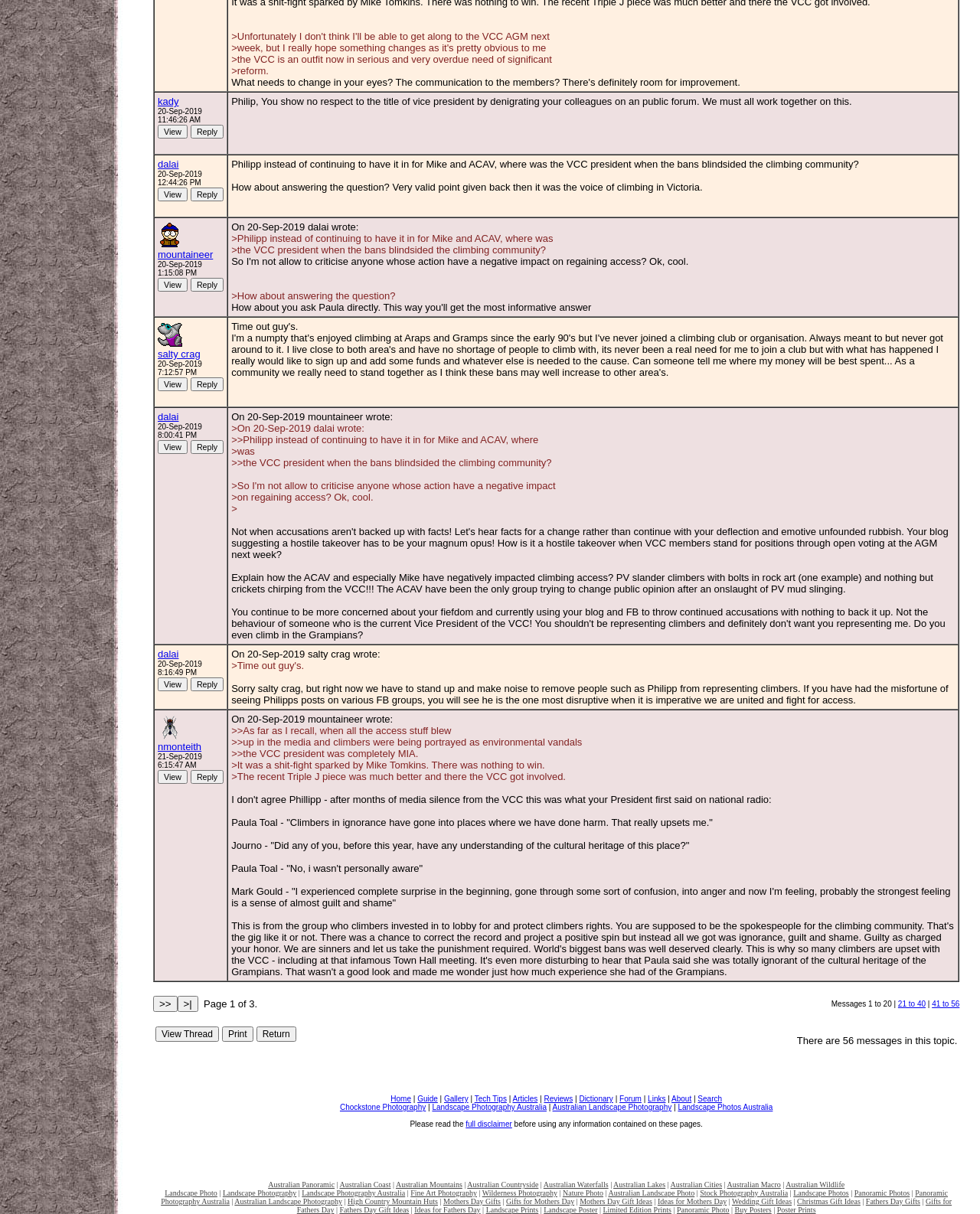Determine the bounding box coordinates of the clickable region to carry out the instruction: "Reply to dalai's post".

[0.161, 0.154, 0.228, 0.166]